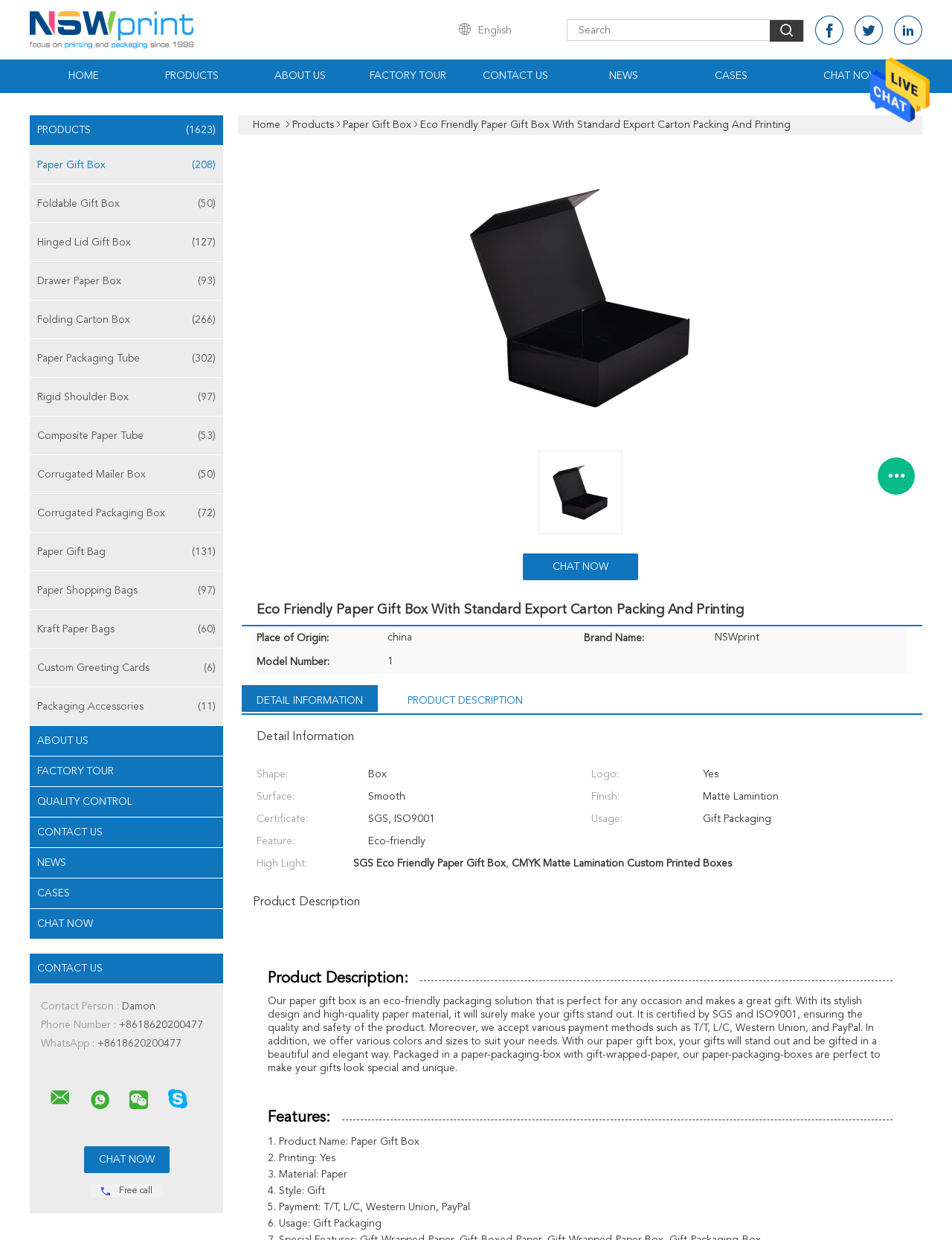Refer to the screenshot and answer the following question in detail:
What is the language of the webpage?

I found the language of the webpage by looking at the top-right corner of the webpage, where it says 'English'.